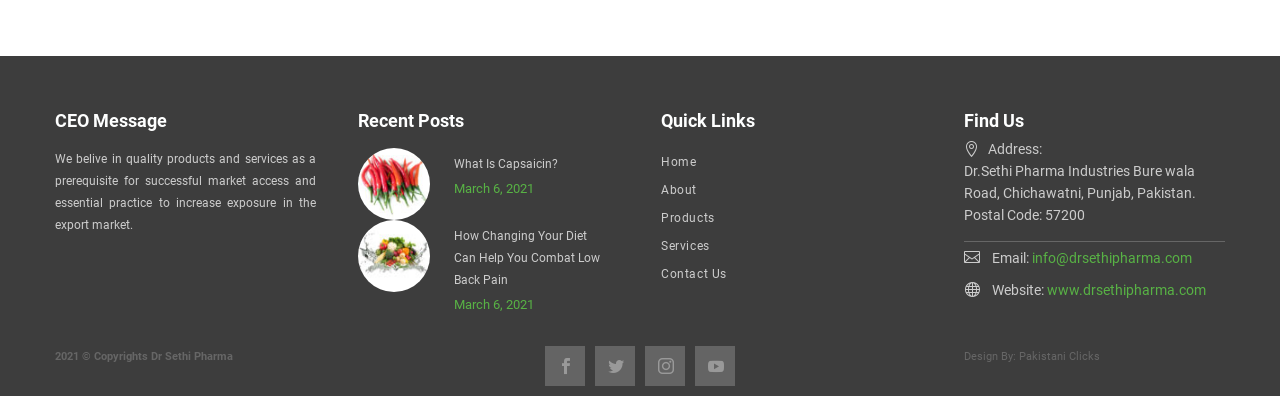Please determine the bounding box coordinates of the clickable area required to carry out the following instruction: "Visit What Is Capsaicin?". The coordinates must be four float numbers between 0 and 1, represented as [left, top, right, bottom].

[0.355, 0.373, 0.445, 0.454]